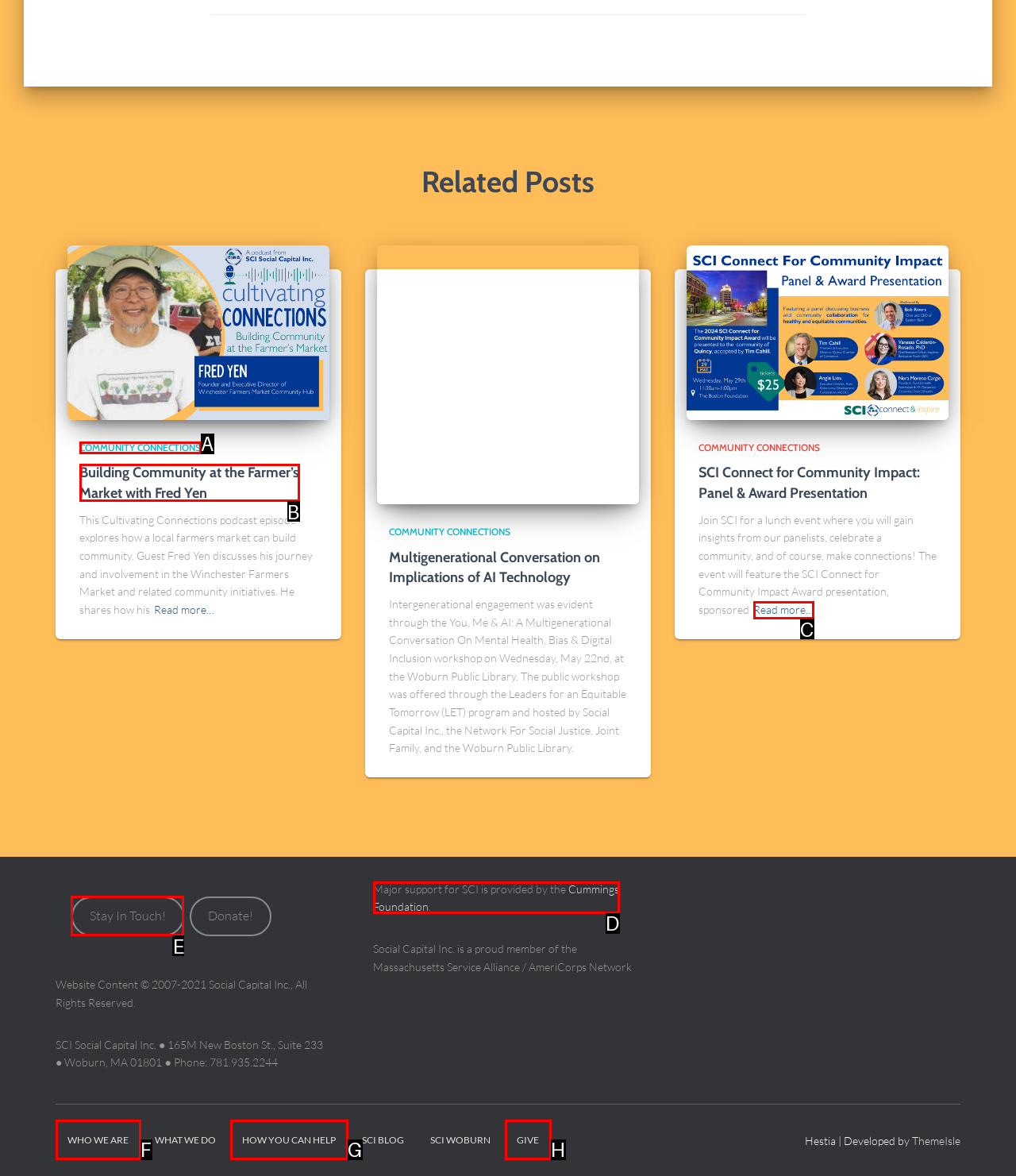Identify the correct option to click in order to accomplish the task: Search in Precalculus Math articles Provide your answer with the letter of the selected choice.

None